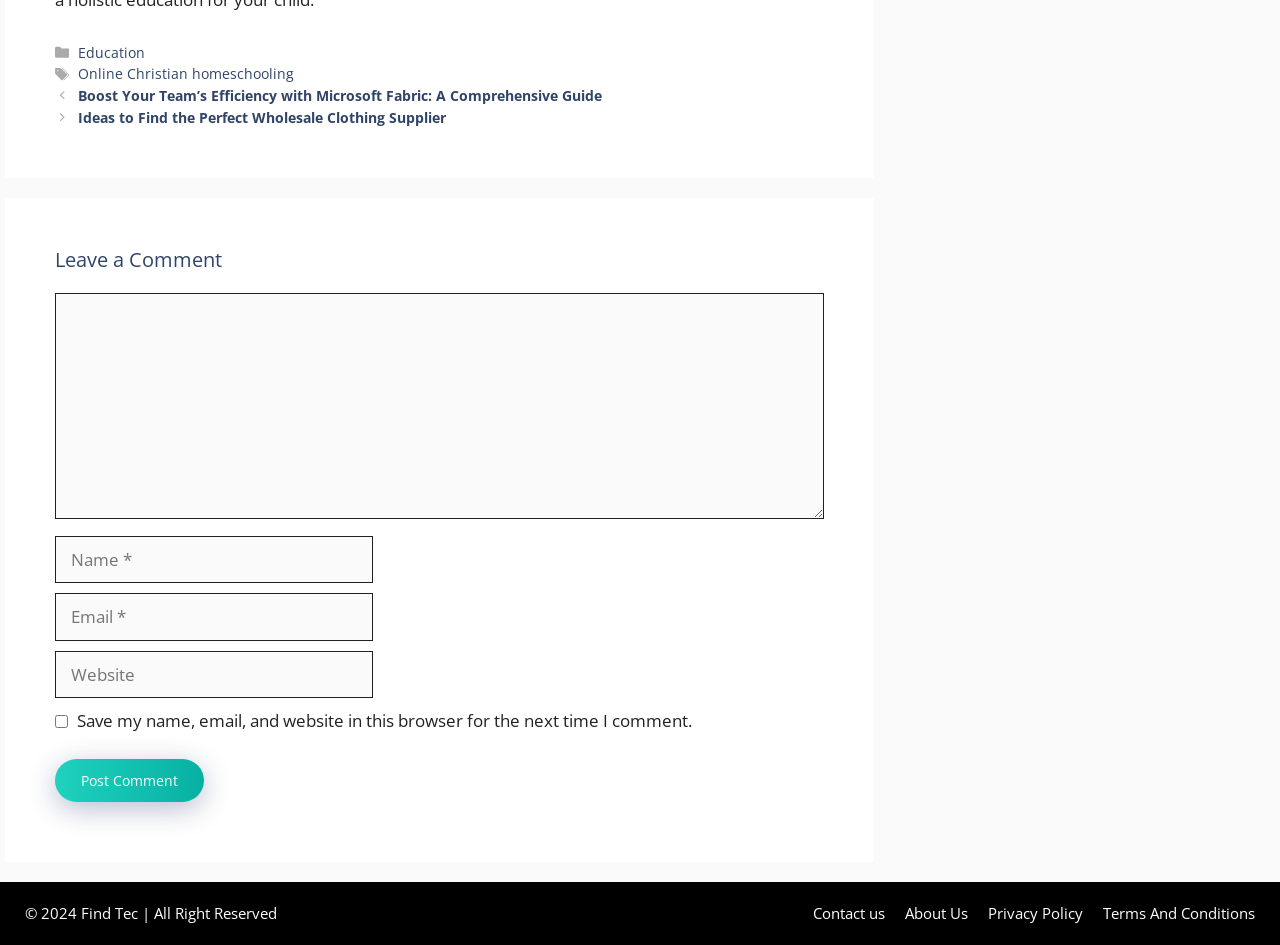What is the purpose of the checkbox in the comment section?
Examine the image closely and answer the question with as much detail as possible.

I inferred the purpose of the checkbox by reading the text next to it which says 'Save my name, email, and website in this browser for the next time I comment.'